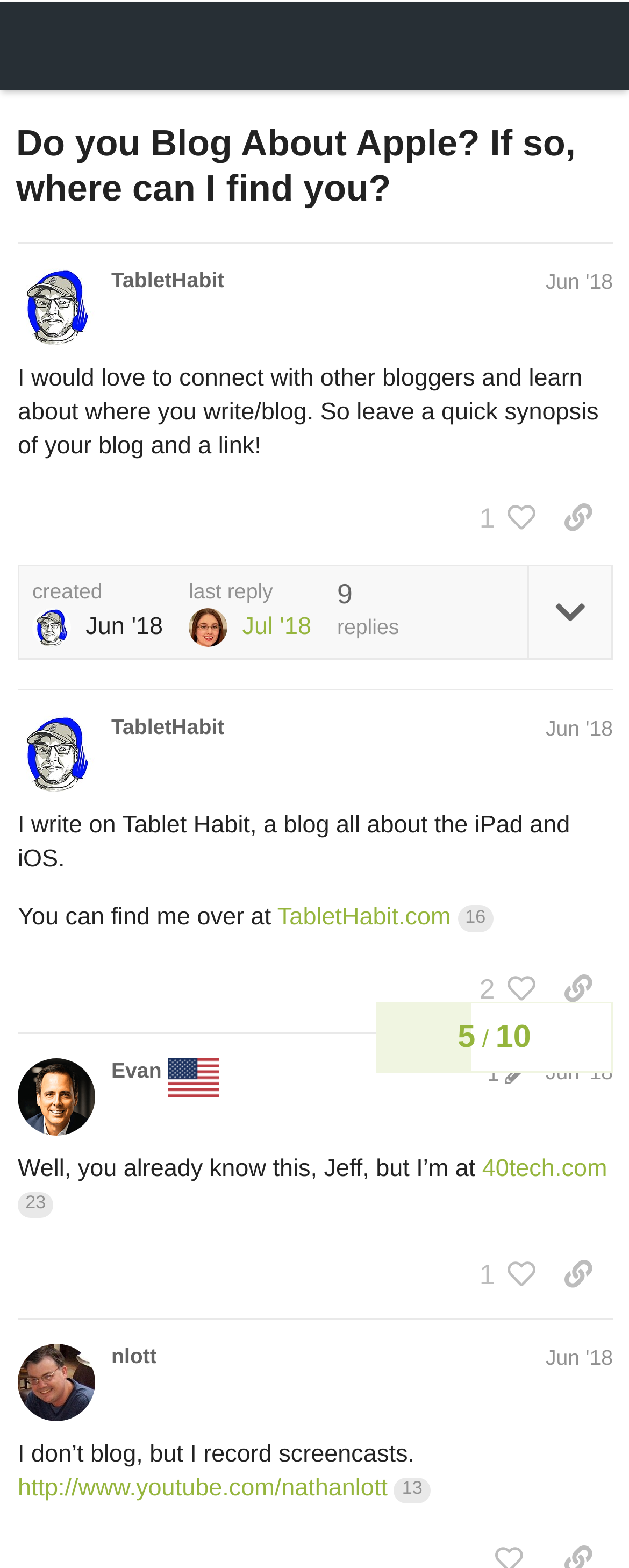Ascertain the bounding box coordinates for the UI element detailed here: "title="like this post"". The coordinates should be provided as [left, top, right, bottom] with each value being a float between 0 and 1.

[0.753, 0.294, 0.864, 0.333]